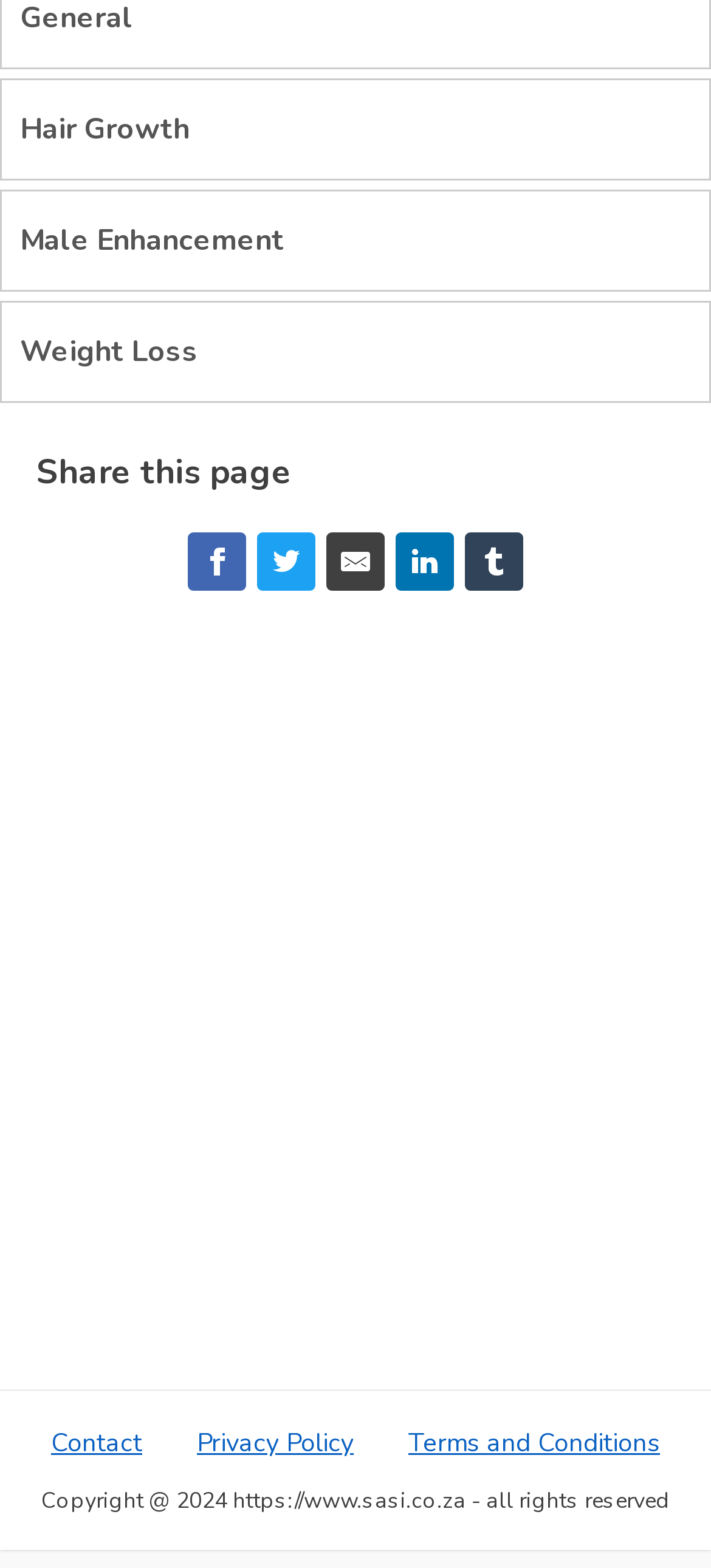Please find the bounding box coordinates (top-left x, top-left y, bottom-right x, bottom-right y) in the screenshot for the UI element described as follows: alt="Order now in South Africa"

[0.0, 0.405, 1.0, 0.858]